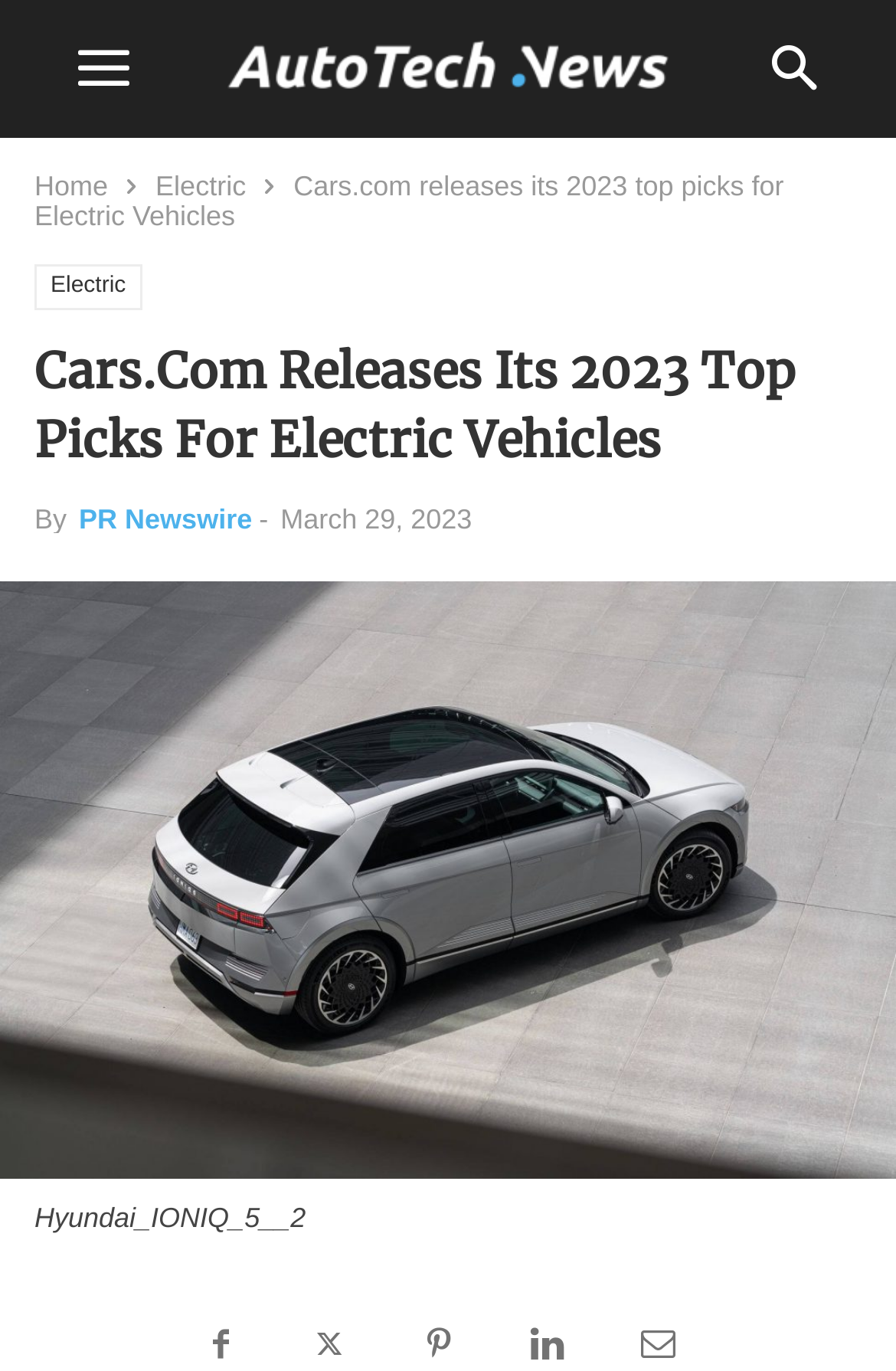Generate a comprehensive description of the webpage.

The webpage appears to be an article about Cars.com's 2023 top picks for electric vehicles. At the top of the page, there is an image with the text "AutoTech News" and a link to the "Home" page. Next to the "Home" link, there is another link labeled "Electric". 

Below these links, the title of the article "Cars.com releases its 2023 top picks for Electric Vehicles" is displayed prominently. Underneath the title, there is a link to "Electric" again, and a header section that contains the same title as the article. 

In the header section, the author of the article is credited as "By" followed by a link to "PR Newswire". The date of the article, "March 29, 2023", is also displayed in this section. 

The main content of the article appears to be an image of a Hyundai IONIQ 5, which takes up most of the page. The image is accompanied by a link to the image labeled "Hyundai_IONIQ_5__2" and a figure caption at the bottom of the image.